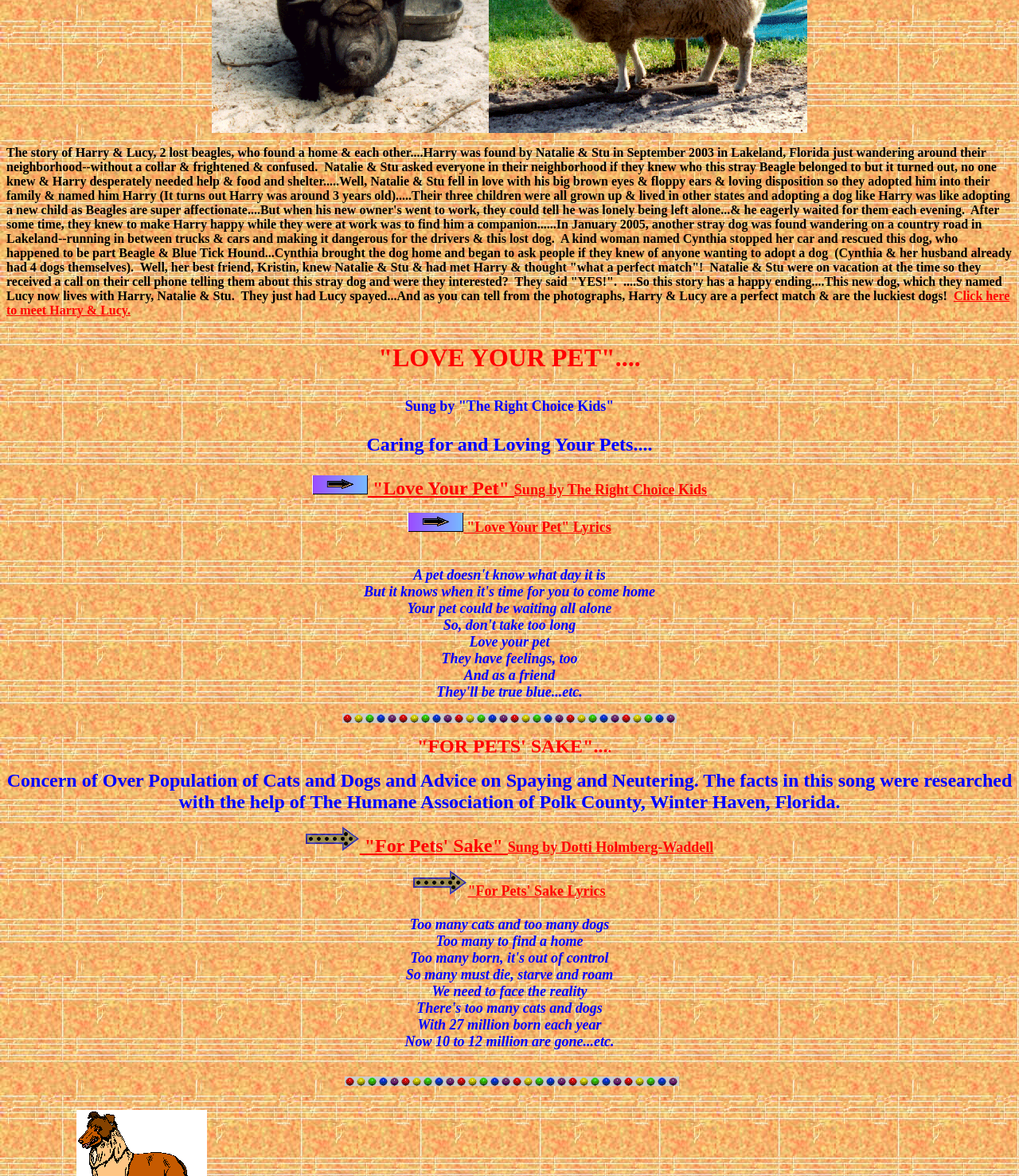Based on the element description ""For Pets' Sake"", predict the bounding box coordinates of the UI element.

[0.3, 0.71, 0.498, 0.728]